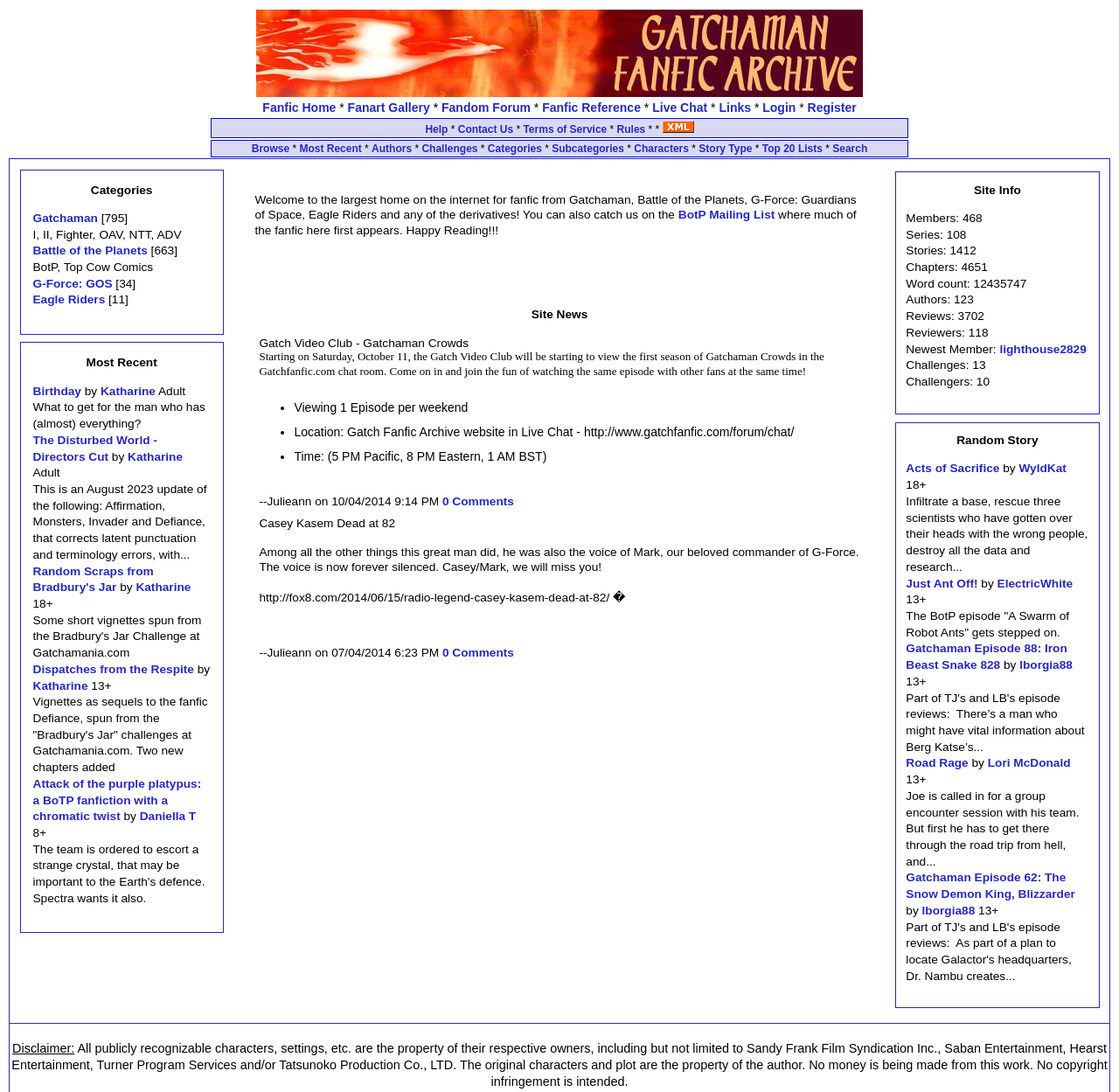Determine the bounding box coordinates for the area that should be clicked to carry out the following instruction: "Click on Fanfic Home".

[0.235, 0.092, 0.3, 0.105]